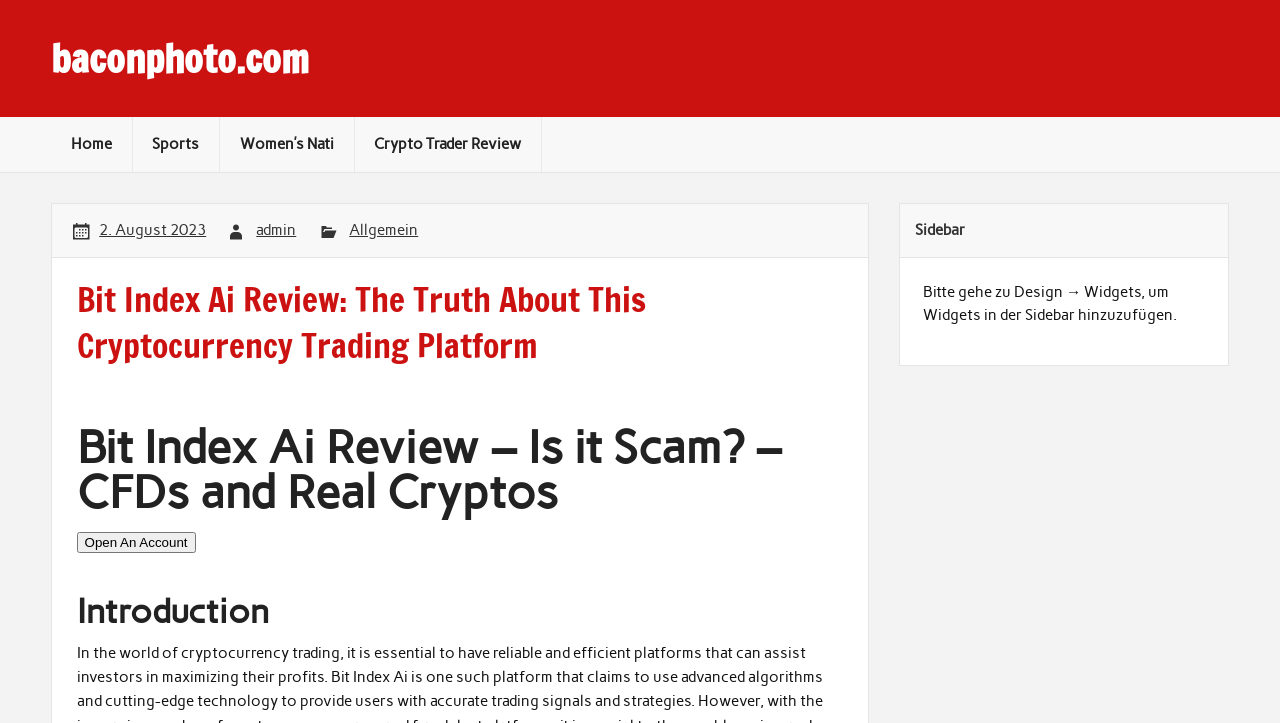Please use the details from the image to answer the following question comprehensively:
What is the message in the sidebar?

The question asks for the message in the sidebar. By looking at the webpage, we can see that the sidebar has a message 'Bitte gehe zu Design → Widgets, um Widgets in der Sidebar hinzuzufügen.', which is a instruction to add widgets to the sidebar.